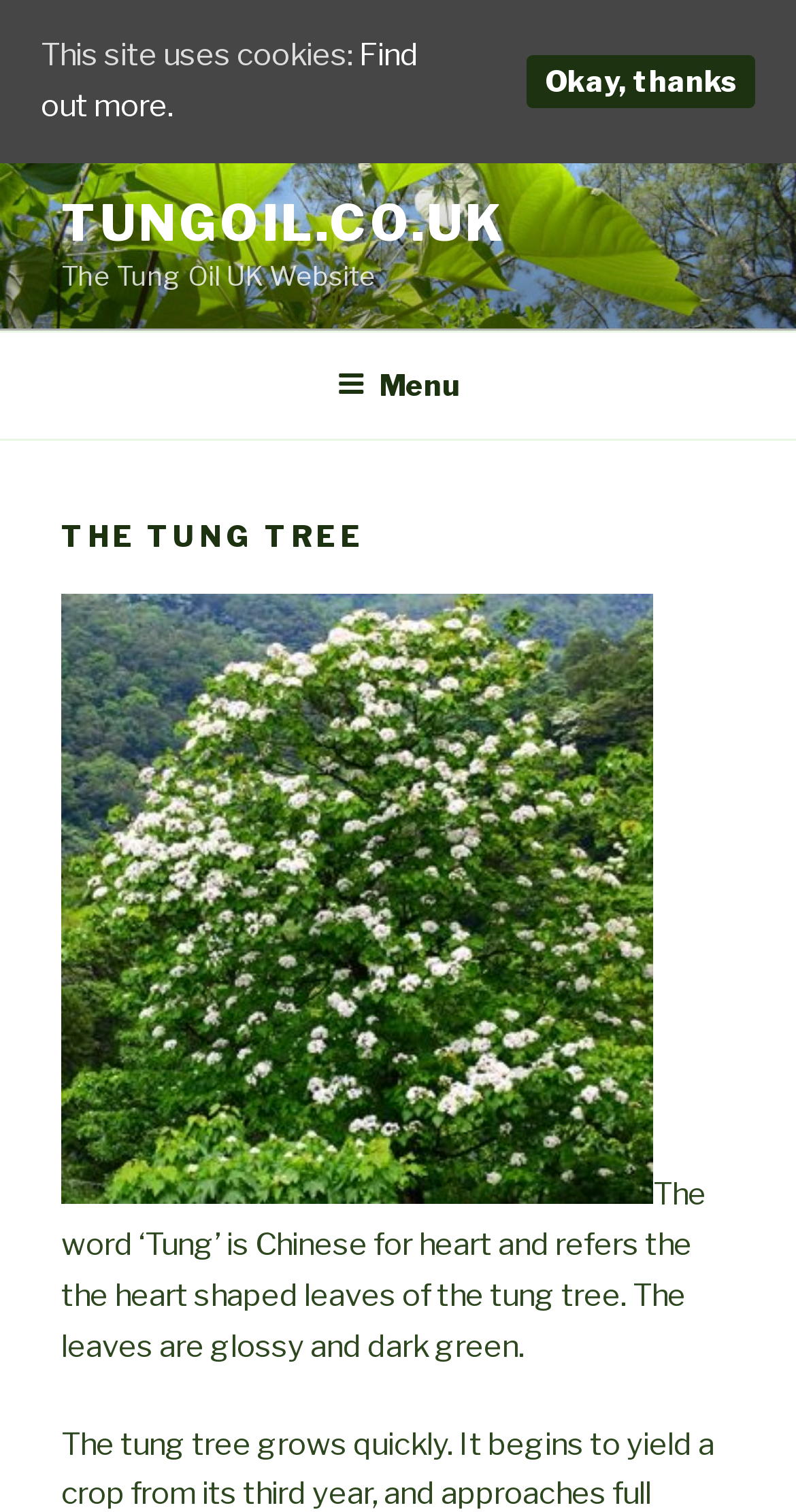Provide an in-depth caption for the webpage.

The webpage is about the Tung Tree, with a prominent image of the tungoil.co.uk logo at the top, spanning the entire width of the page. Below the logo, there is a link to the website's homepage, labeled "TUNGOIL.CO.UK", and a brief description of the website, "The Tung Oil UK Website".

The top menu navigation bar is located below the logo, stretching across the entire width of the page. It contains a button labeled "Menu" that, when expanded, reveals a dropdown menu. The dropdown menu has a header section with a heading that reads "THE TUNG TREE" in a prominent font.

Inside the dropdown menu, there is a link to a page about the Tung Tree in Blossom, accompanied by an image of the same. Below the link, there is a paragraph of text that describes the tung tree, explaining that the word "Tung" is Chinese for heart and refers to the heart-shaped leaves of the tree.

At the very top of the page, above the logo, there is a notification about the website's use of cookies, with a link to "Find out more" and a button to acknowledge the notification, labeled "Okay, thanks".